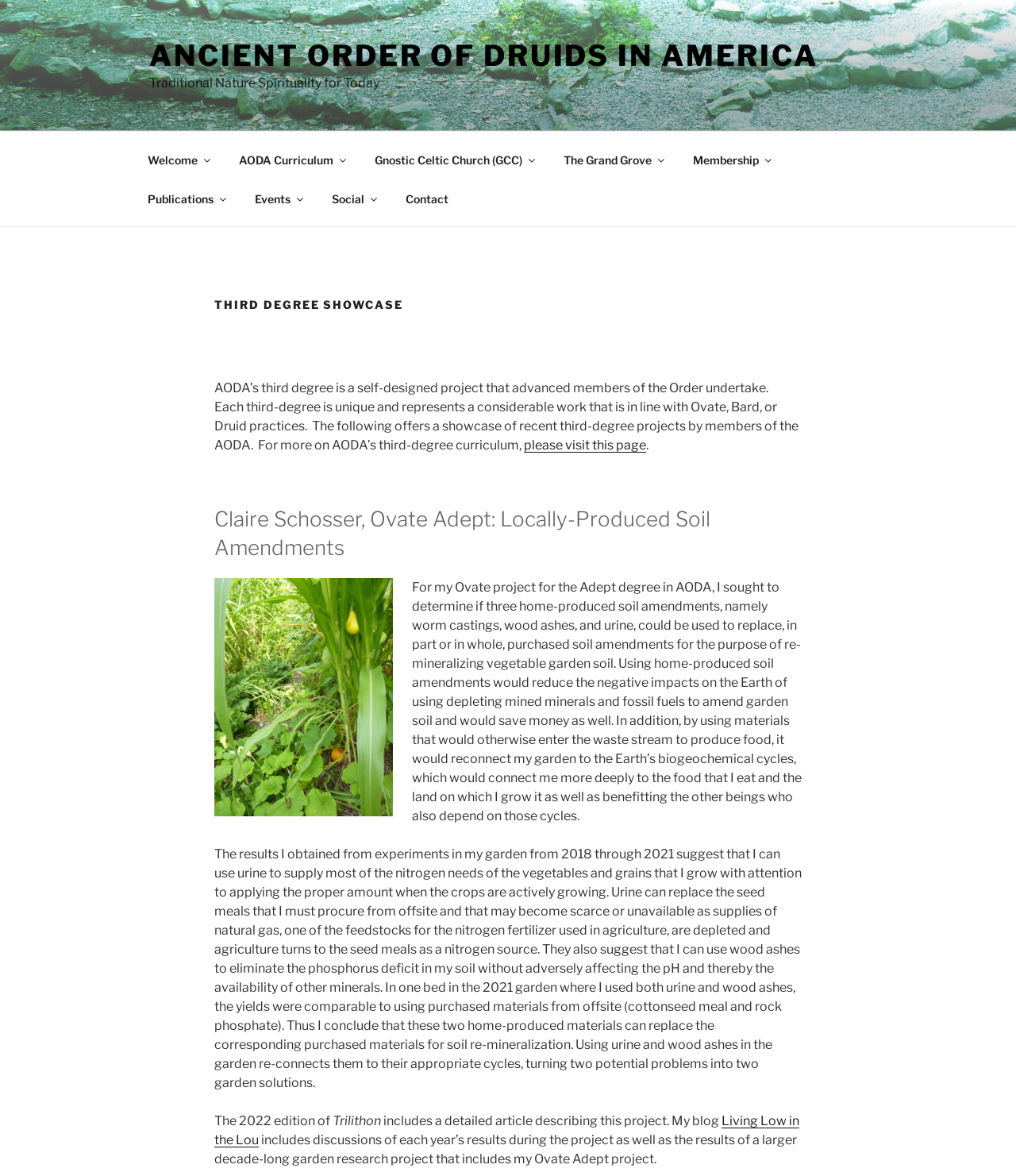What is the name of the organization?
Give a detailed explanation using the information visible in the image.

The name of the organization can be found in the link 'ANCIENT ORDER OF DRUIDS IN AMERICA' at the top of the webpage, which suggests that the webpage is related to this organization.